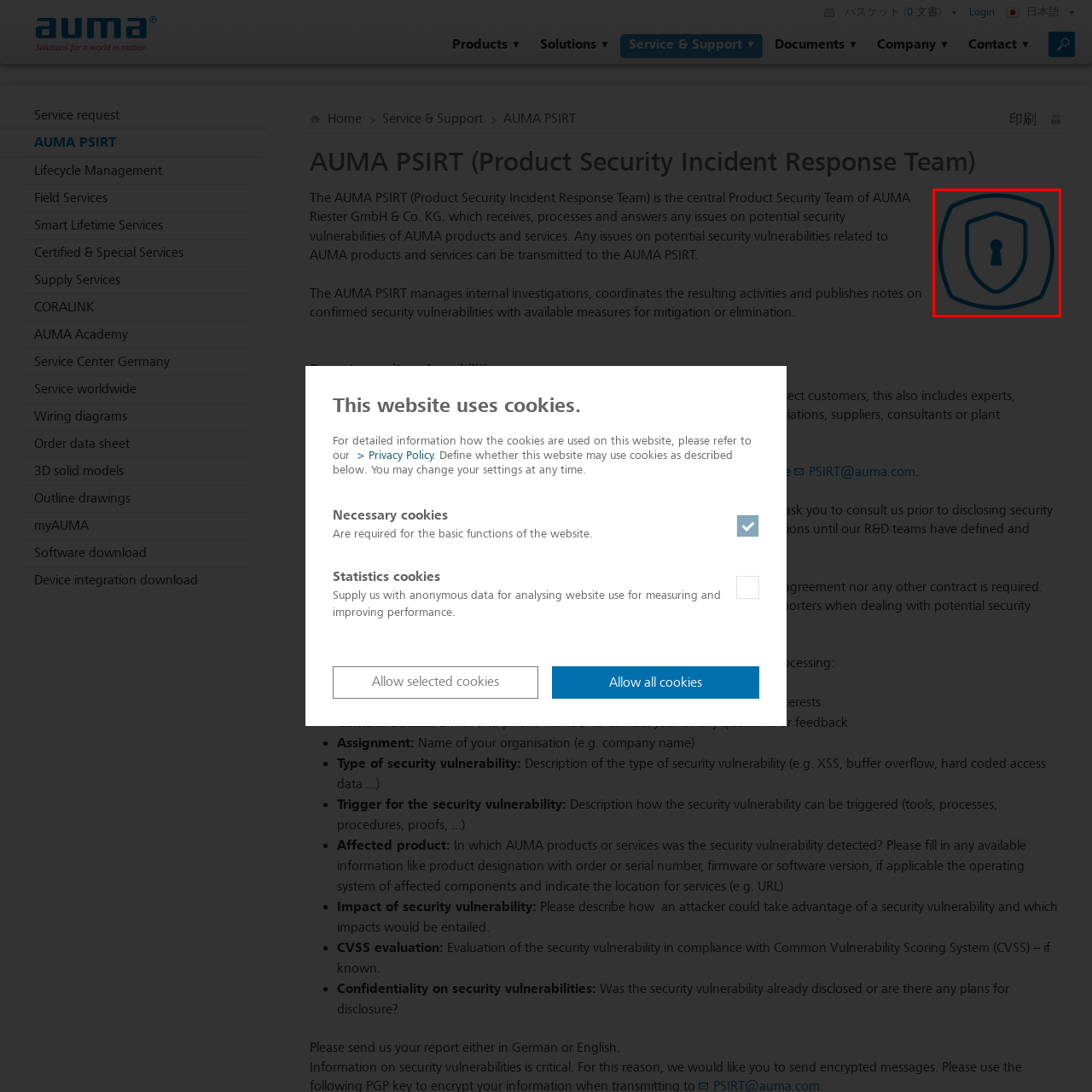Give a detailed account of the scene depicted in the image inside the red rectangle.

The image features a stylized representation of a shield with a keyhole at its center, symbolizing security and protection. This icon reflects themes of safeguarding and confidentiality, likely associated with the AUMA PSIRT (Product Security Incident Response Team), which is dedicated to addressing potential security vulnerabilities in AUMA's products and services. This emblematic image underscores the team's commitment to maintaining product integrity and the safety of confidential information, emphasizing the importance of security in today's technology landscape.